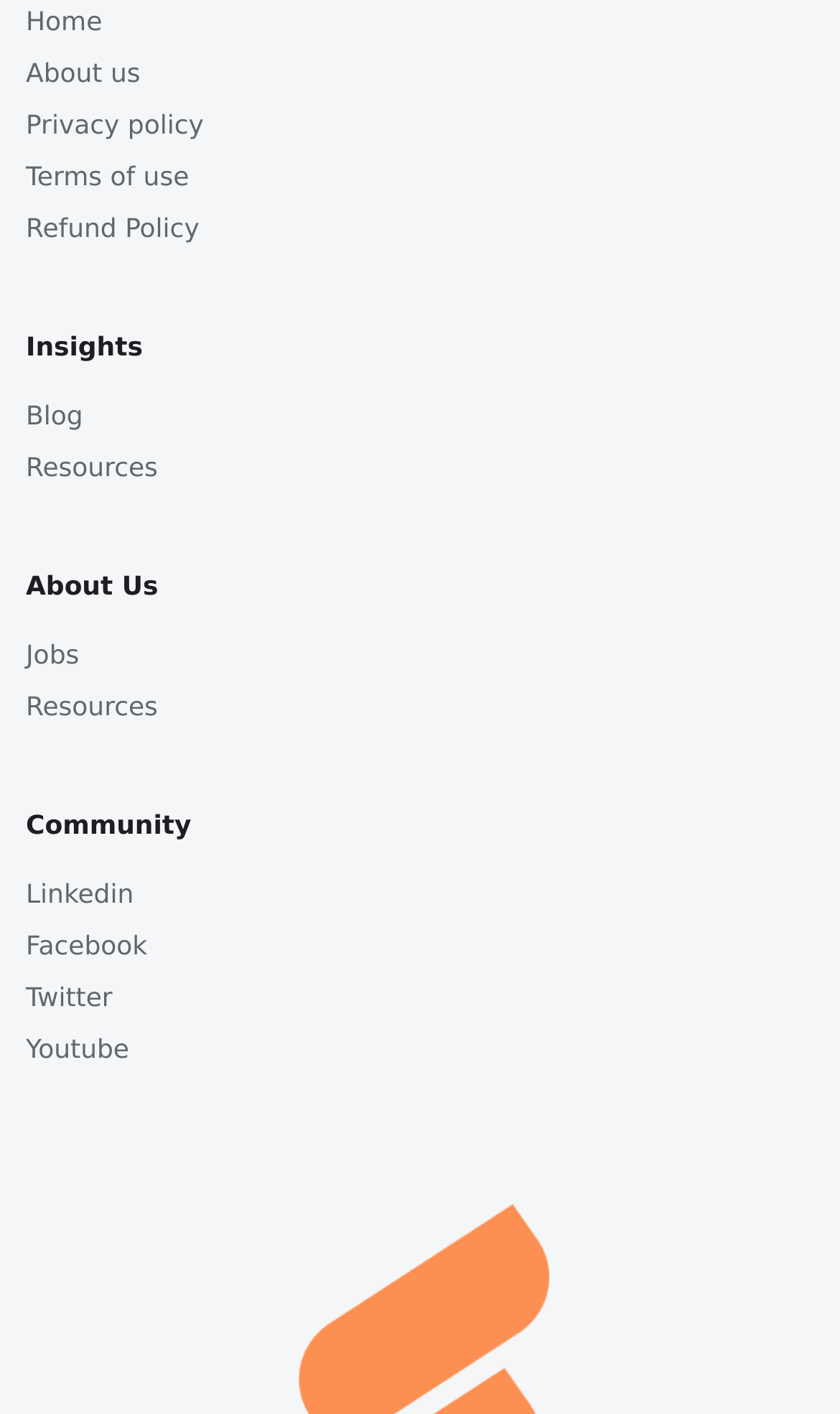Give a concise answer using one word or a phrase to the following question:
How many social media links are present?

4